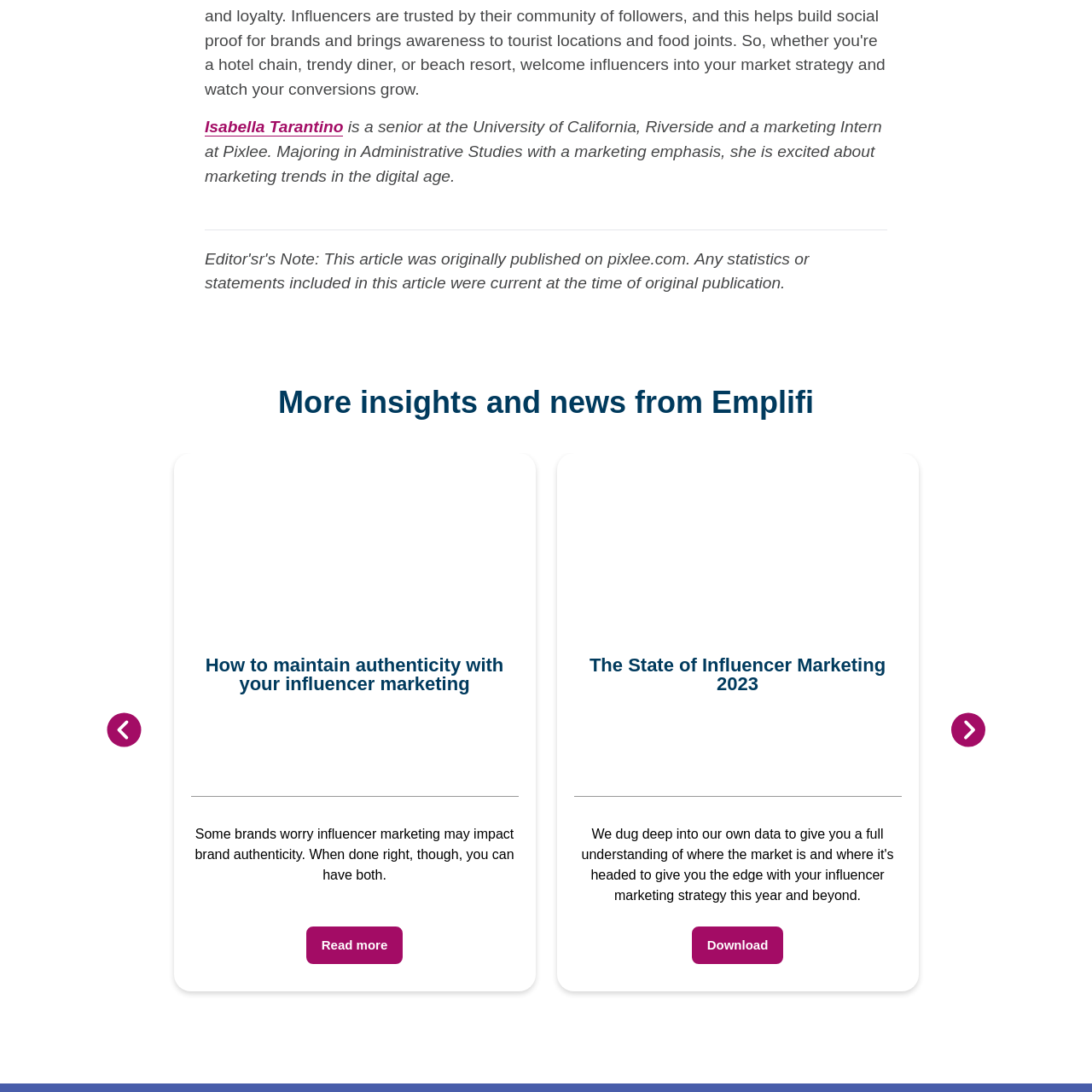Provide an elaborate description of the visual elements present in the image enclosed by the red boundary.

The image, titled "How to maintain authenticity with your influencer marketing," illustrates the interplay of authenticity and influencer marketing strategies. It is likely designed to visually capture the essence of how brands can embrace influencer partnerships without compromising their authenticity. This topic aligns well with the accompanying article, which discusses the concerns brands have regarding influencer marketing and emphasizes that, when executed effectively, brands can achieve both influencer engagement and genuine representation. The content promises to offer valuable insights into maintaining brand integrity in the evolving landscape of digital marketing.